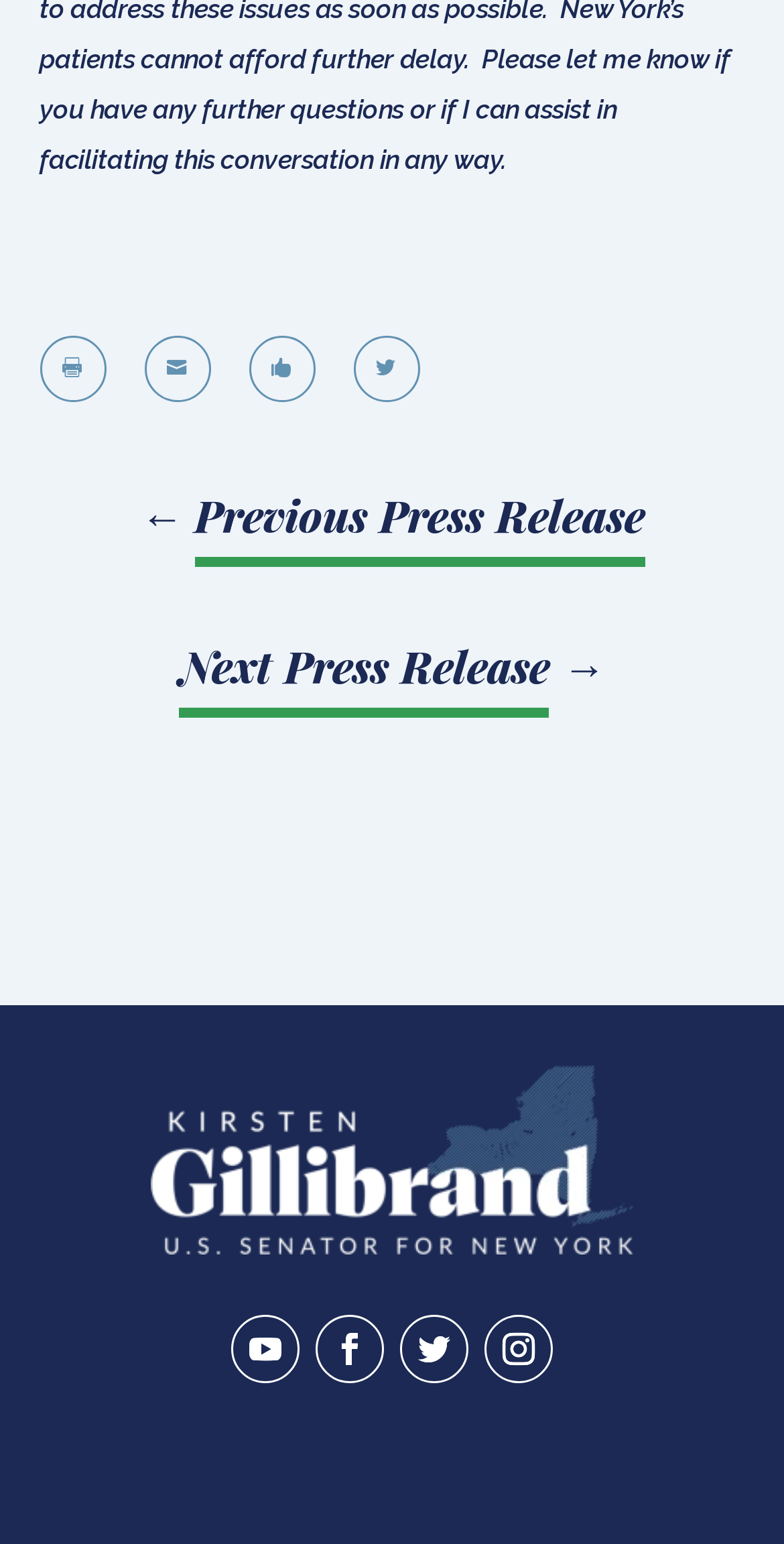Please determine the bounding box coordinates for the UI element described as: "← Previous Press Release".

[0.177, 0.319, 0.823, 0.35]